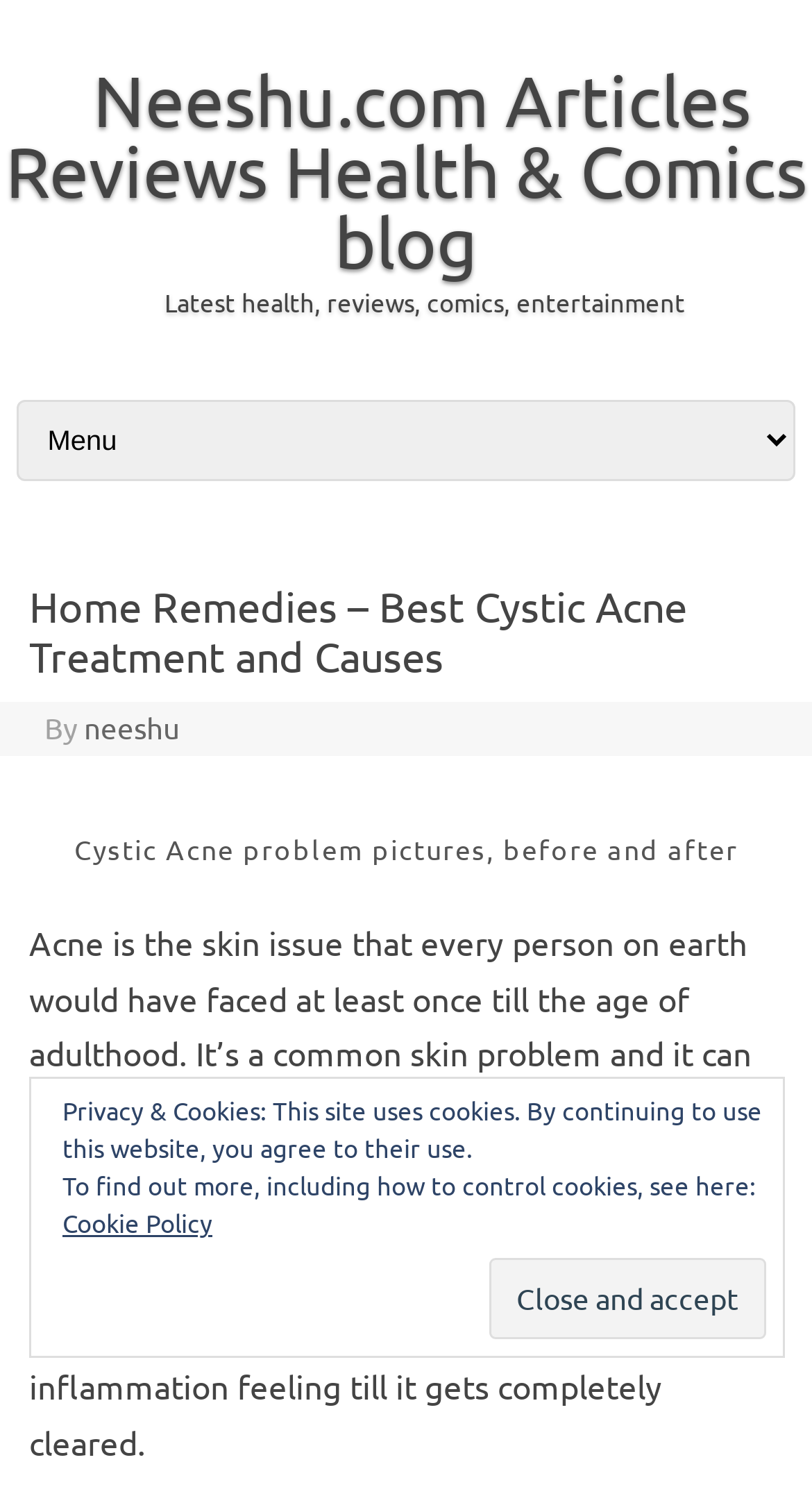Extract the bounding box coordinates of the UI element described: "Latest health, reviews, comics, entertainment". Provide the coordinates in the format [left, top, right, bottom] with values ranging from 0 to 1.

[0.156, 0.19, 0.844, 0.212]